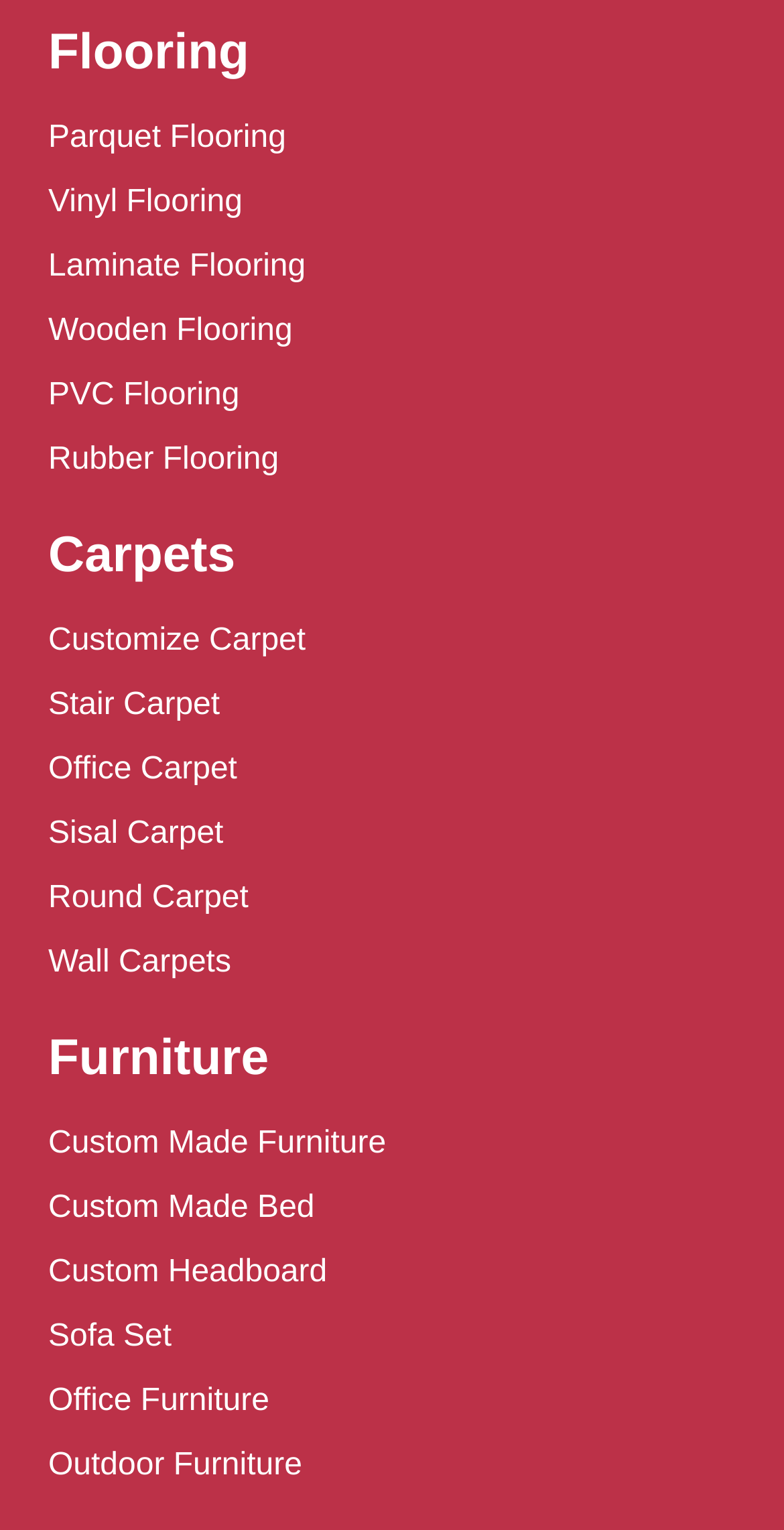Identify the bounding box coordinates for the UI element described as follows: "Office Furniture". Ensure the coordinates are four float numbers between 0 and 1, formatted as [left, top, right, bottom].

[0.062, 0.904, 0.344, 0.926]